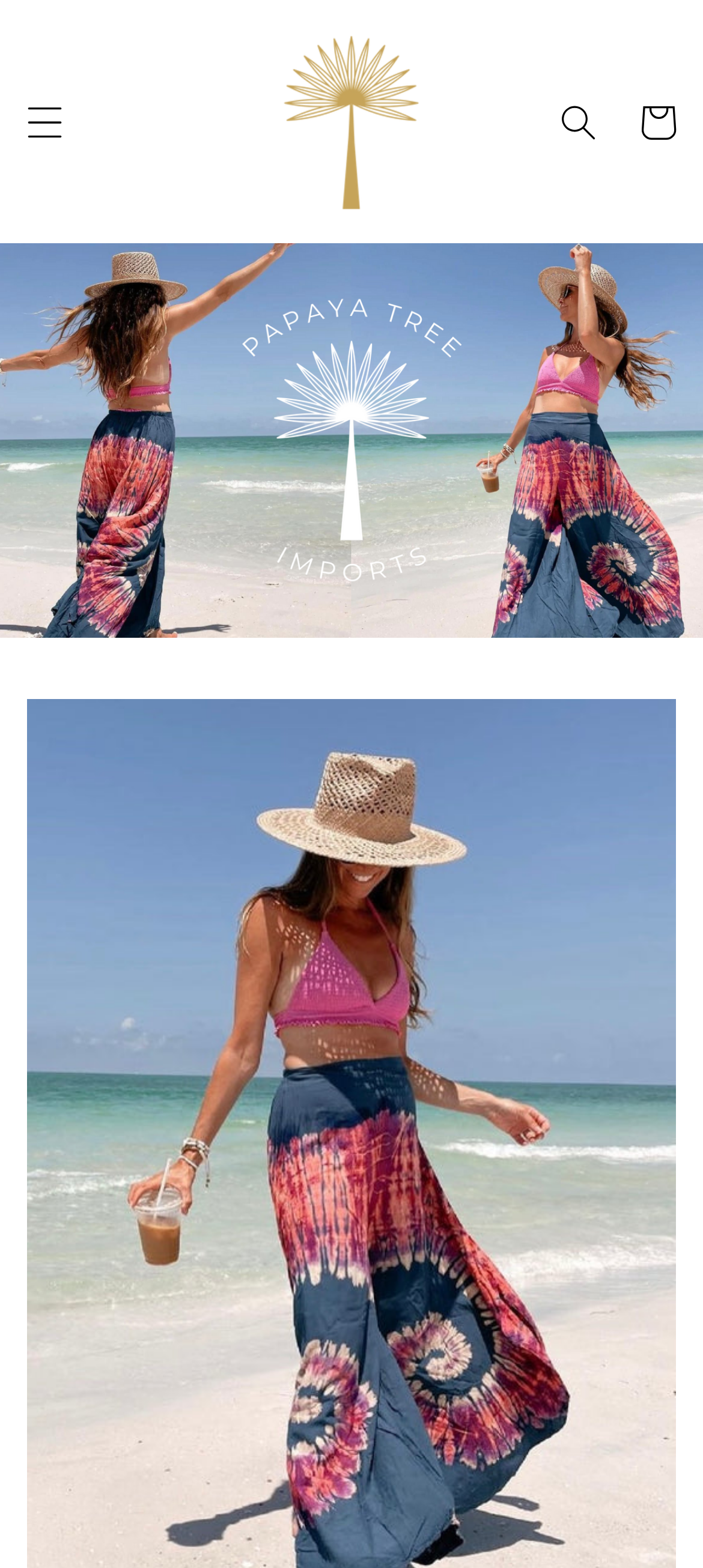How many navigation menus are there?
Using the information from the image, provide a comprehensive answer to the question.

There are two navigation menus, one is the 'Menu' button and the other is the 'Search' button, both of which are located at the top of the webpage.